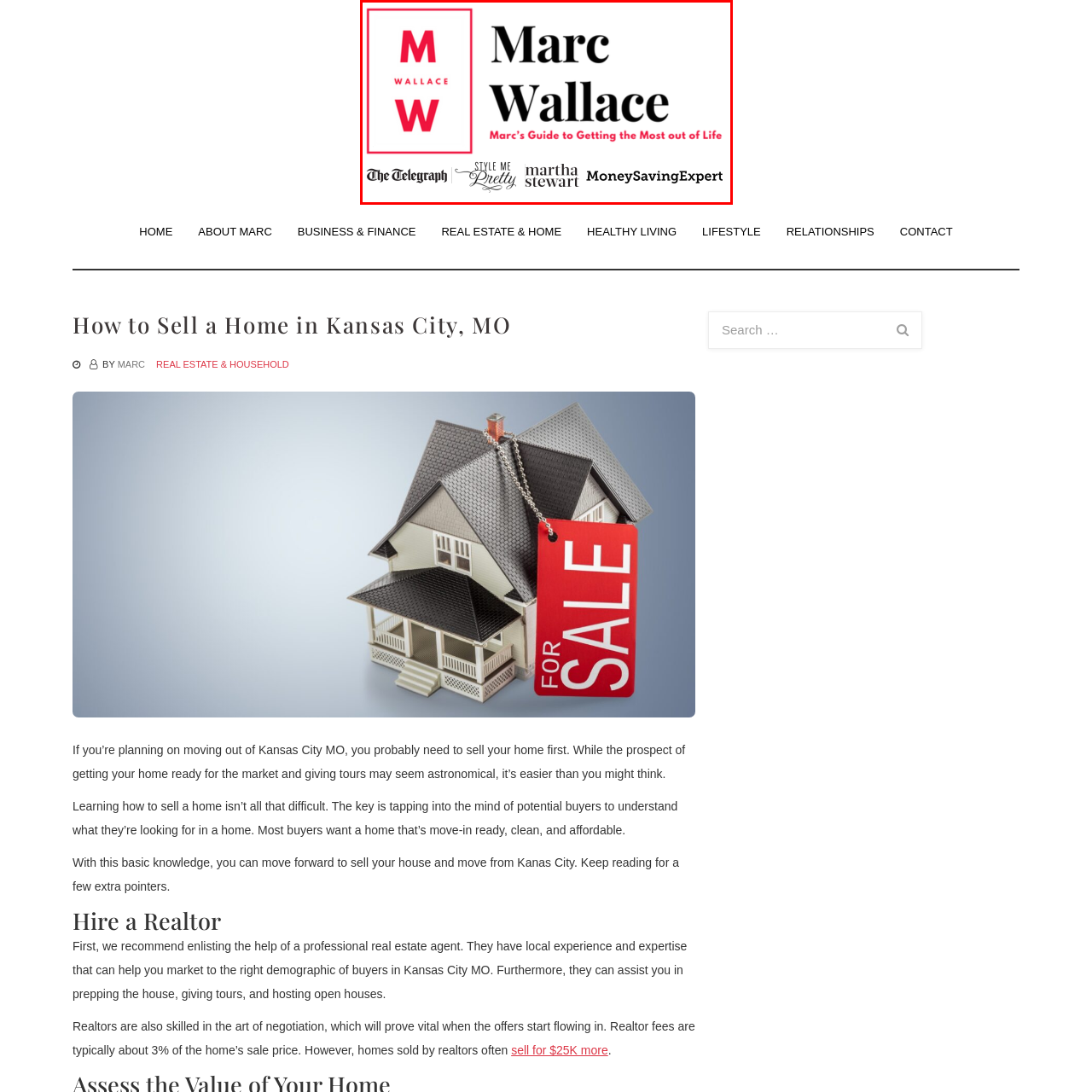Use the image within the highlighted red box to answer the following question with a single word or phrase:
What is the focus of Marc Wallace's blog?

Lifestyle and real estate advice